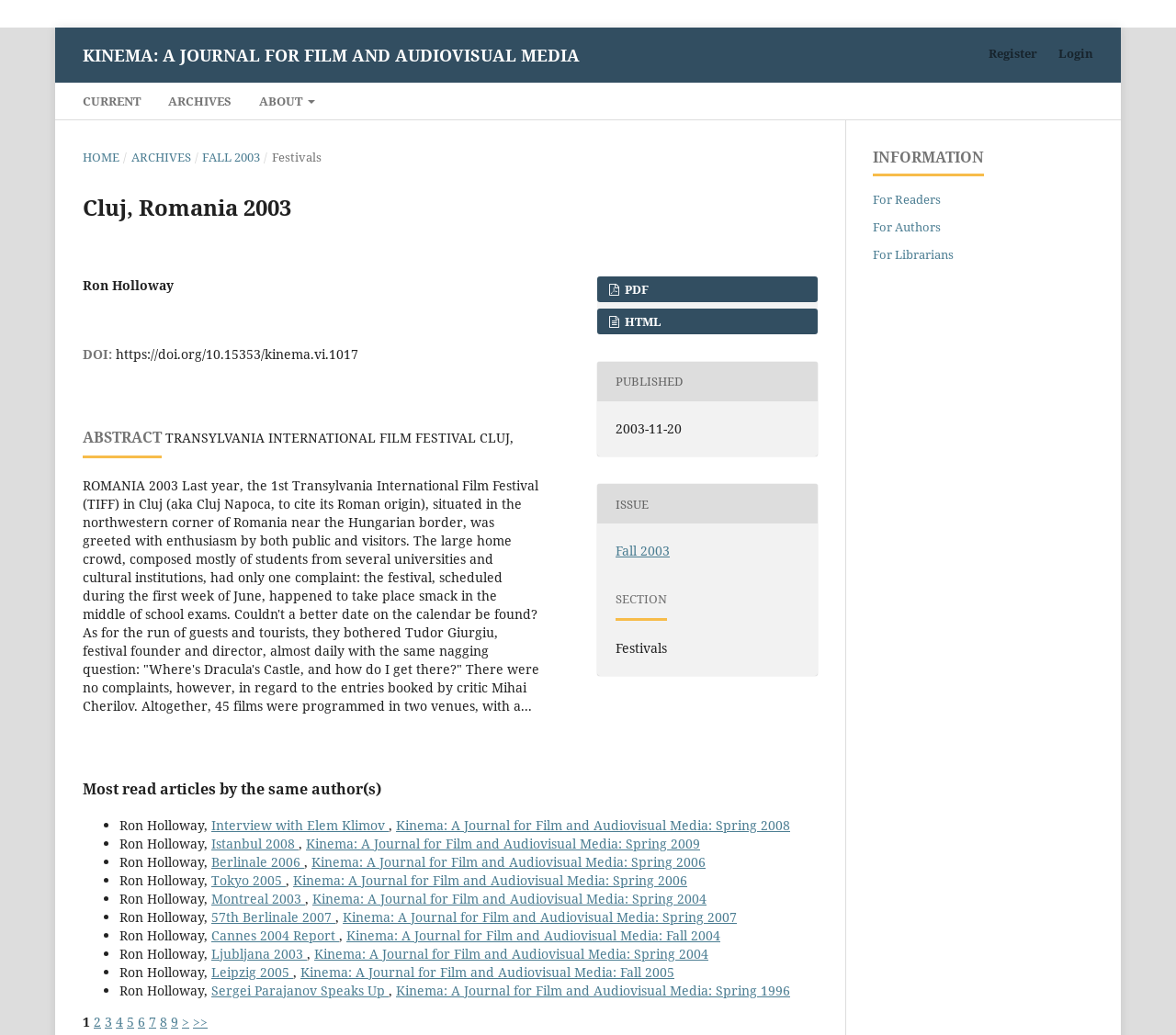Please mark the clickable region by giving the bounding box coordinates needed to complete this instruction: "Click on the 'CURRENT' link".

[0.065, 0.084, 0.125, 0.115]